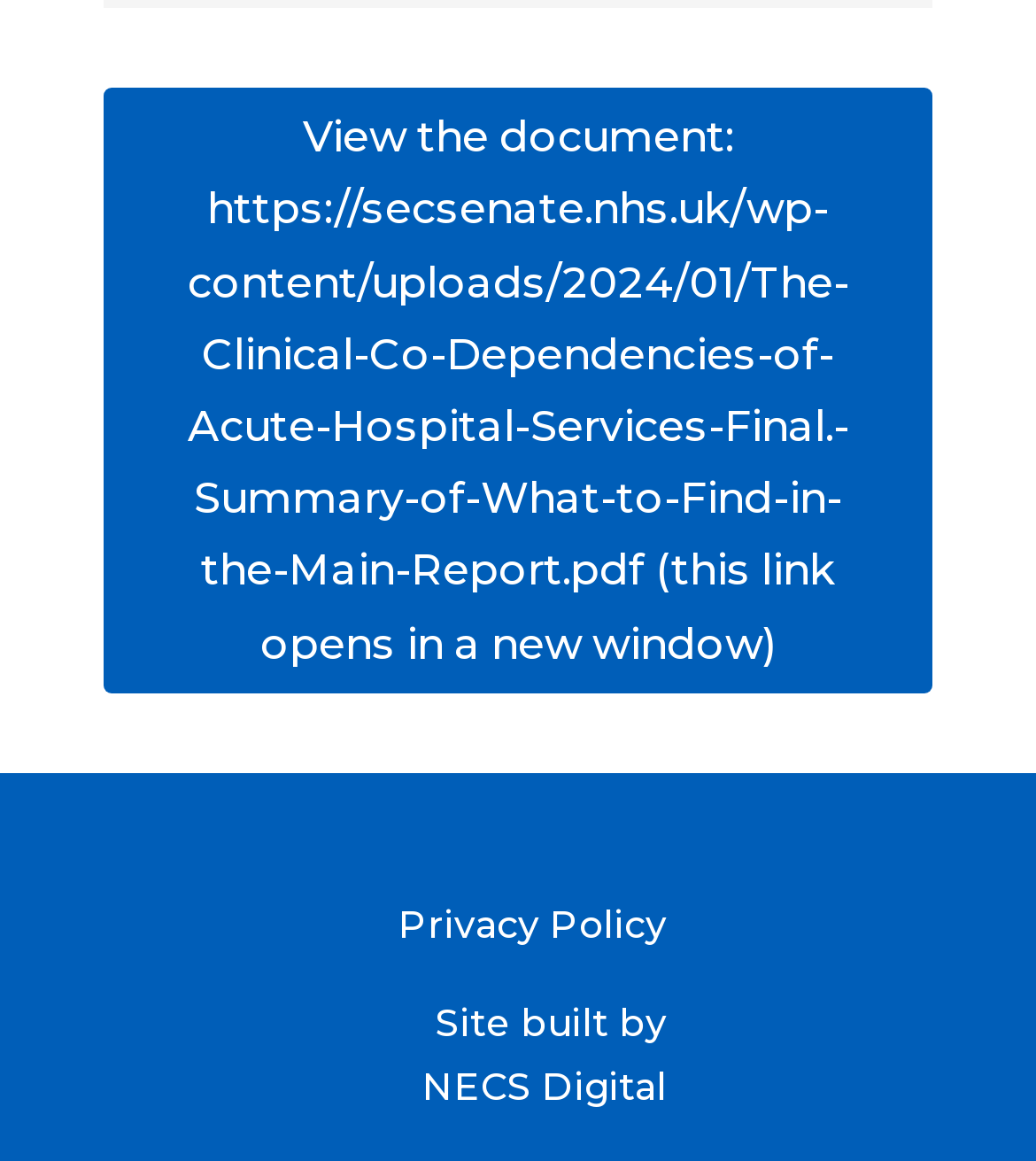Please determine the bounding box of the UI element that matches this description: Site built by NECS Digital. The coordinates should be given as (top-left x, top-left y, bottom-right x, bottom-right y), with all values between 0 and 1.

[0.408, 0.861, 0.644, 0.957]